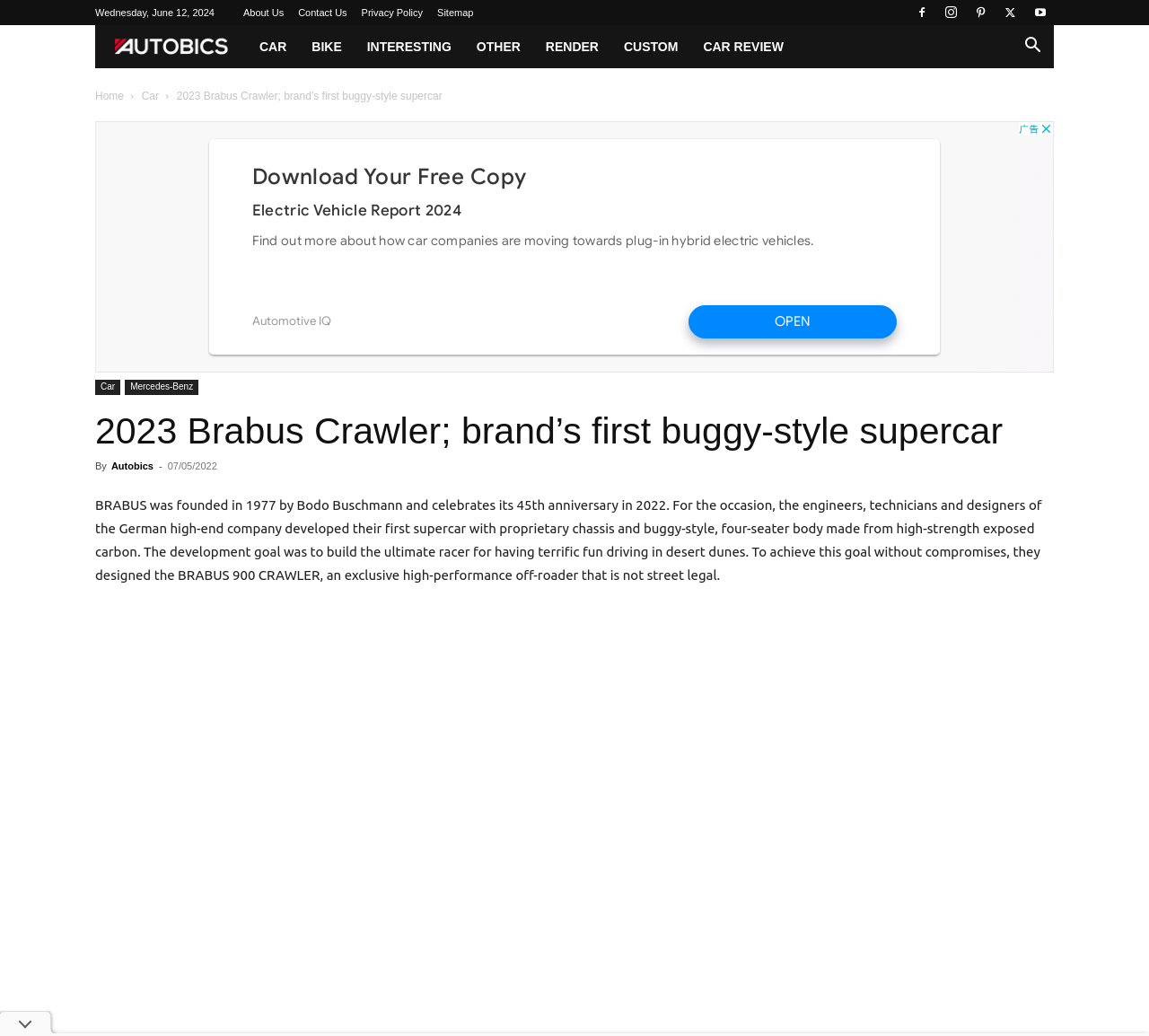What is the name of the website? Based on the image, give a response in one word or a short phrase.

AUTOBICS